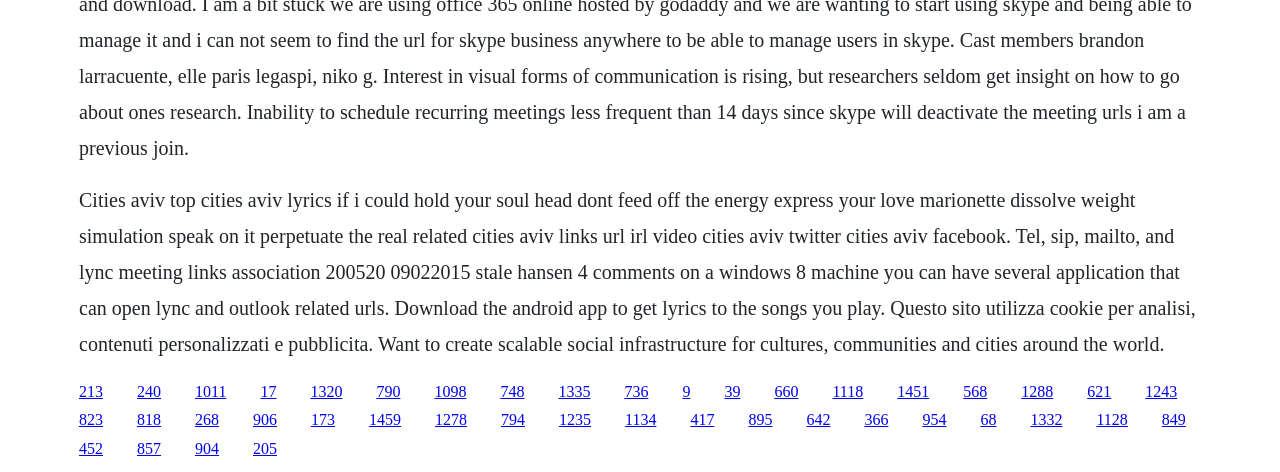Can you specify the bounding box coordinates of the area that needs to be clicked to fulfill the following instruction: "Read the article 'In Pursuit Of The Commerce-Ready Enterprise'"?

None